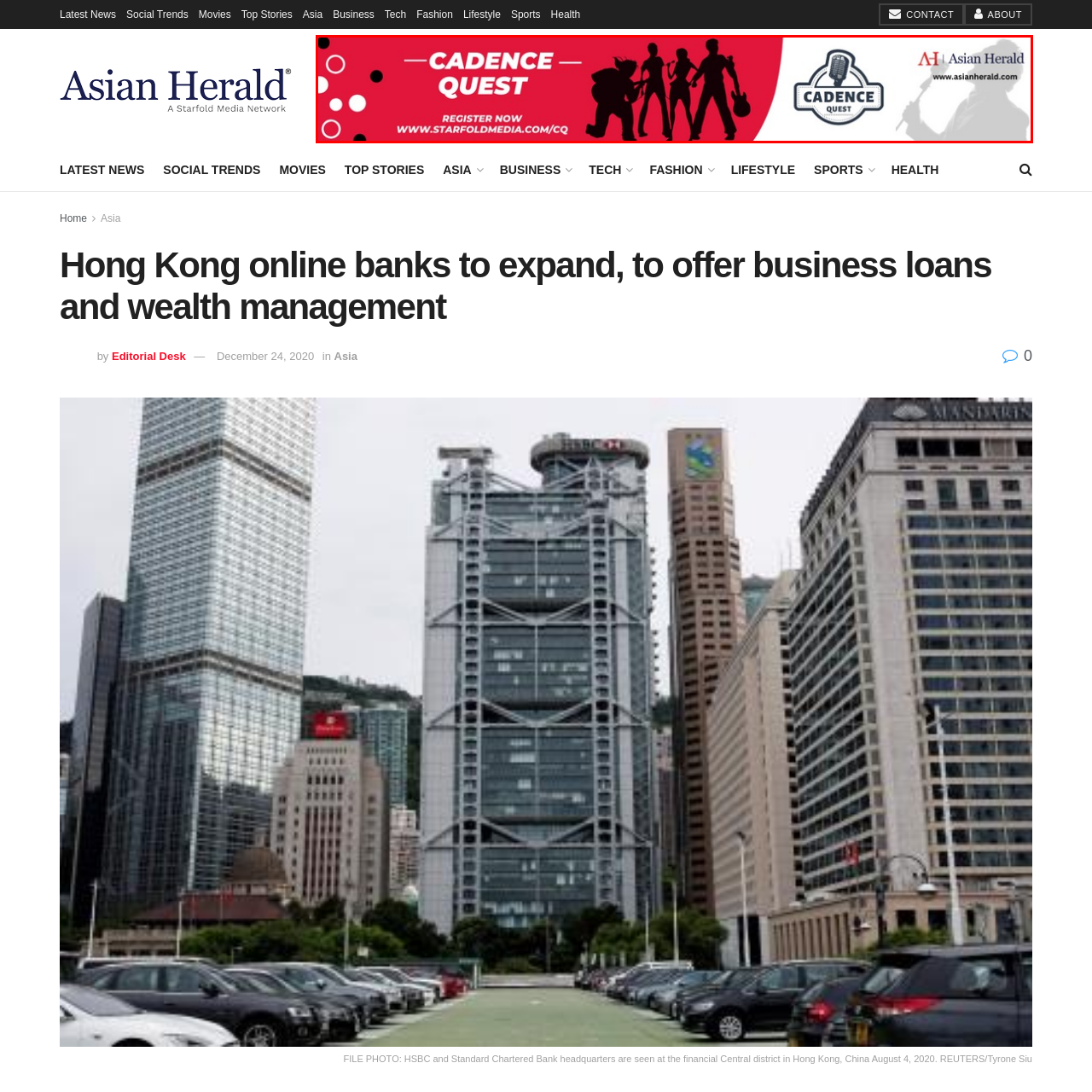Detail the scene within the red-bordered box in the image, including all relevant features and actions.

The image showcases a vibrant advertisement for "Cadence Quest," a music-themed event inviting participants to register for a chance to showcase their talents. The background is a striking red, adorned with playful circular designs, which adds a dynamic flair to the visual. Silhouettes of musicians, appearing to engage with various instruments, creatively illustrate the spirit of the event. Prominently featured in the center is the event name, “Cadence Quest,” stylishly presented in bold white letters with a shadow effect that enhances its prominence. The ad also includes a registration call-to-action, directing interested individuals to visit the website, while the logo of Asian Herald appears in the top right corner, signifying the publication's association with the event.